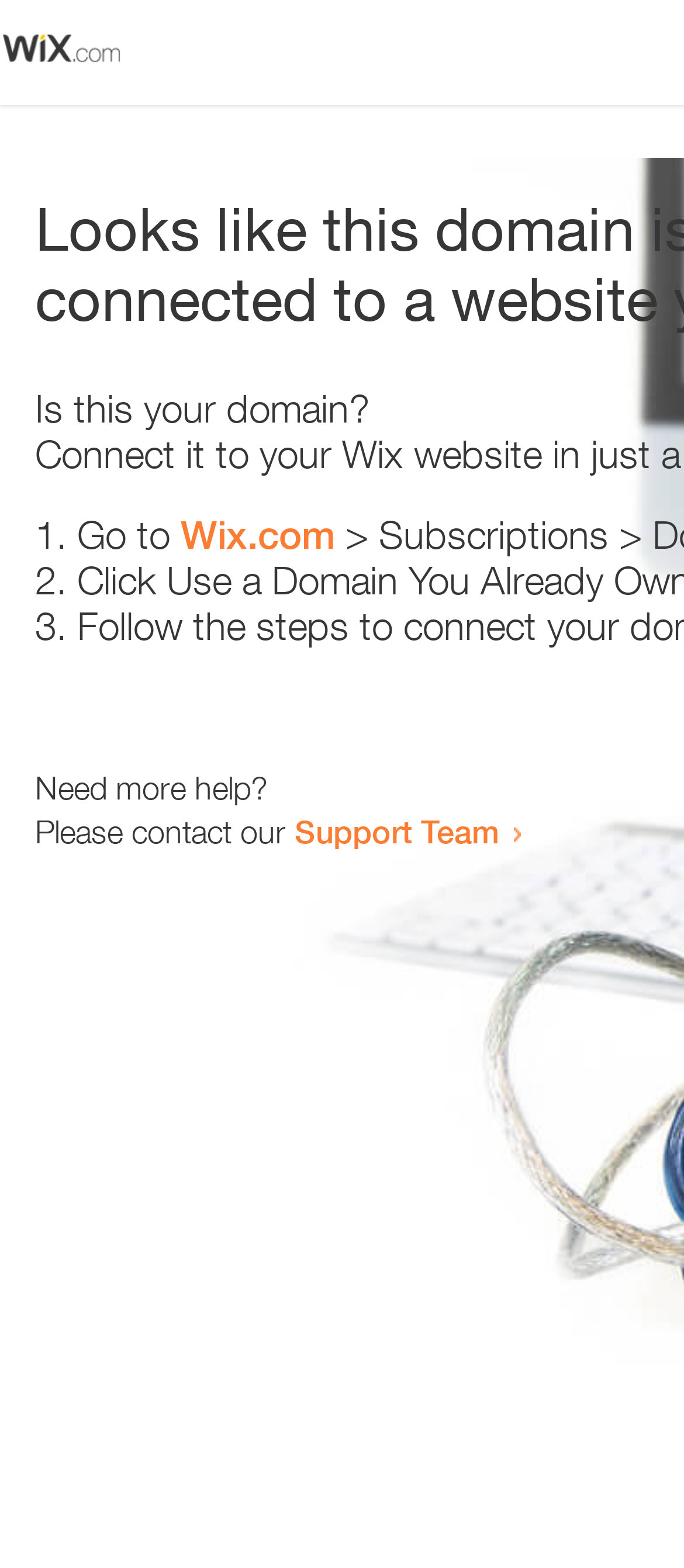Explain the features and main sections of the webpage comprehensively.

The webpage appears to be an error page, with a small image at the top left corner. Below the image, there is a heading that reads "Is this your domain?" centered on the page. 

Underneath the heading, there is a numbered list with three items. The first item starts with "1." and is followed by the text "Go to" and a link to "Wix.com". The second item starts with "2." and the third item starts with "3.", but their contents are not specified. 

At the bottom of the page, there is a section that provides additional help options. It starts with the text "Need more help?" and is followed by a sentence that reads "Please contact our". This sentence is completed with a link to the "Support Team".